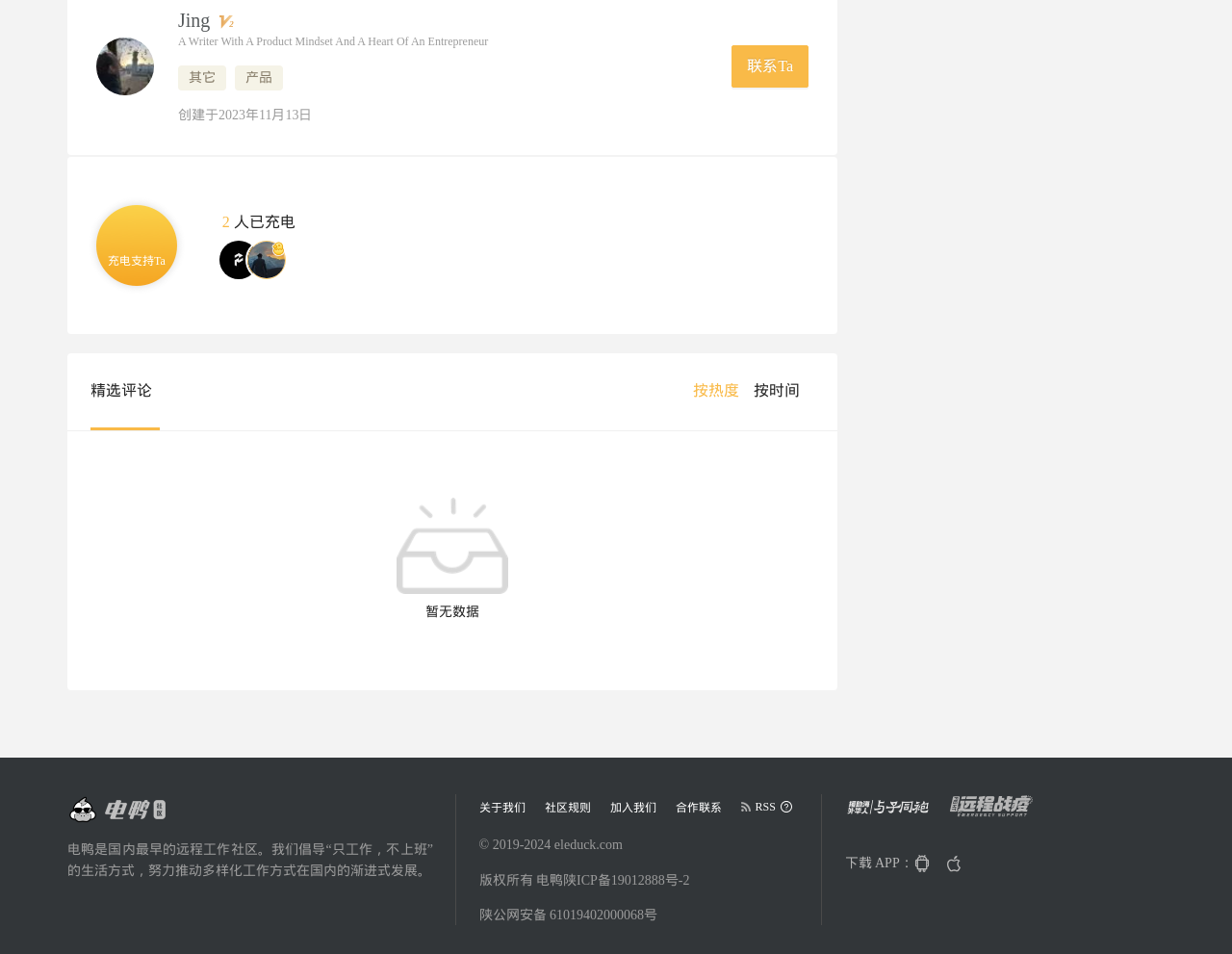Specify the bounding box coordinates of the element's area that should be clicked to execute the given instruction: "Learn about us". The coordinates should be four float numbers between 0 and 1, i.e., [left, top, right, bottom].

[0.389, 0.84, 0.426, 0.854]